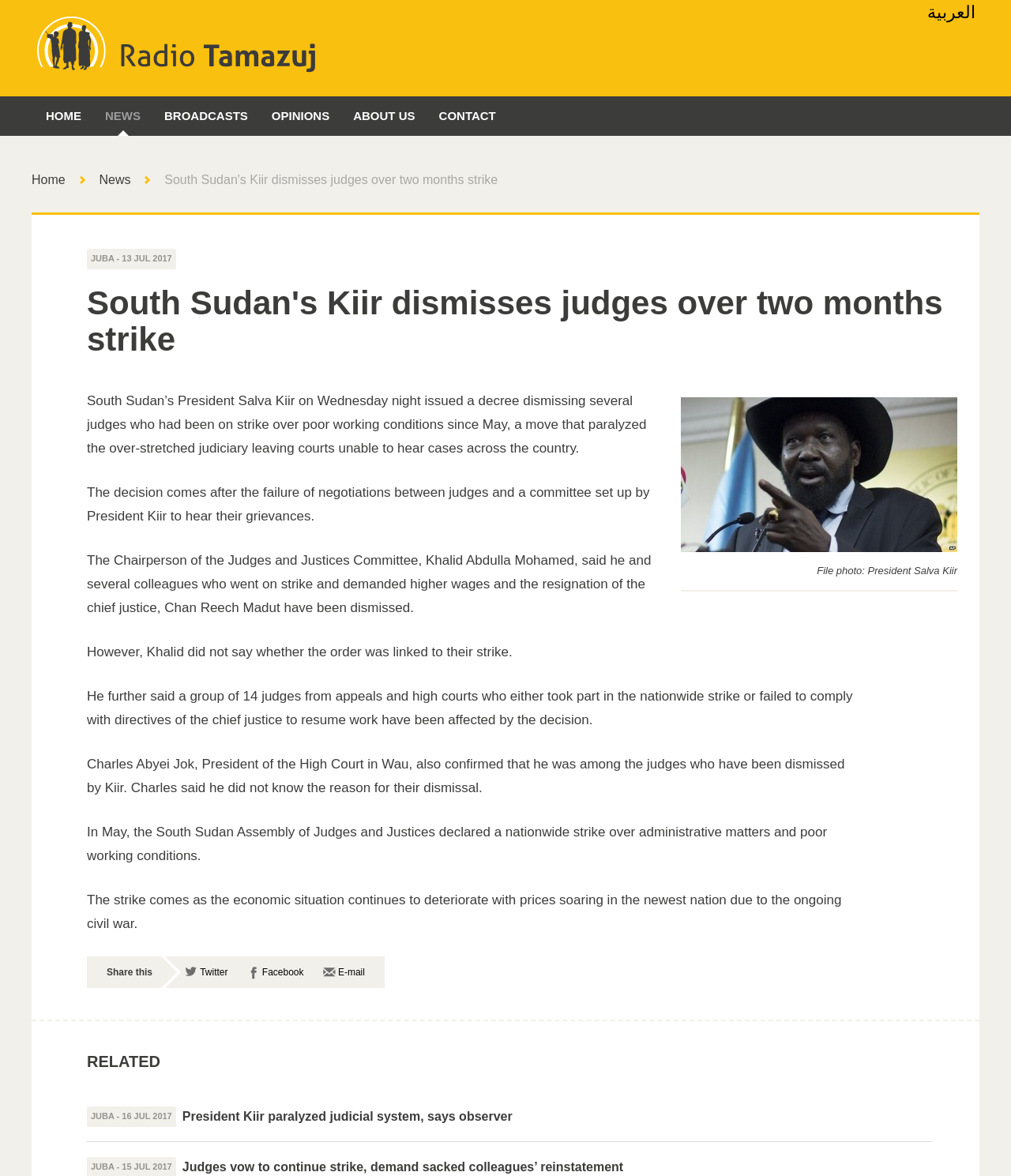Please identify the bounding box coordinates of the region to click in order to complete the given instruction: "Search articles". The coordinates should be four float numbers between 0 and 1, i.e., [left, top, right, bottom].

[0.75, 0.175, 0.966, 0.196]